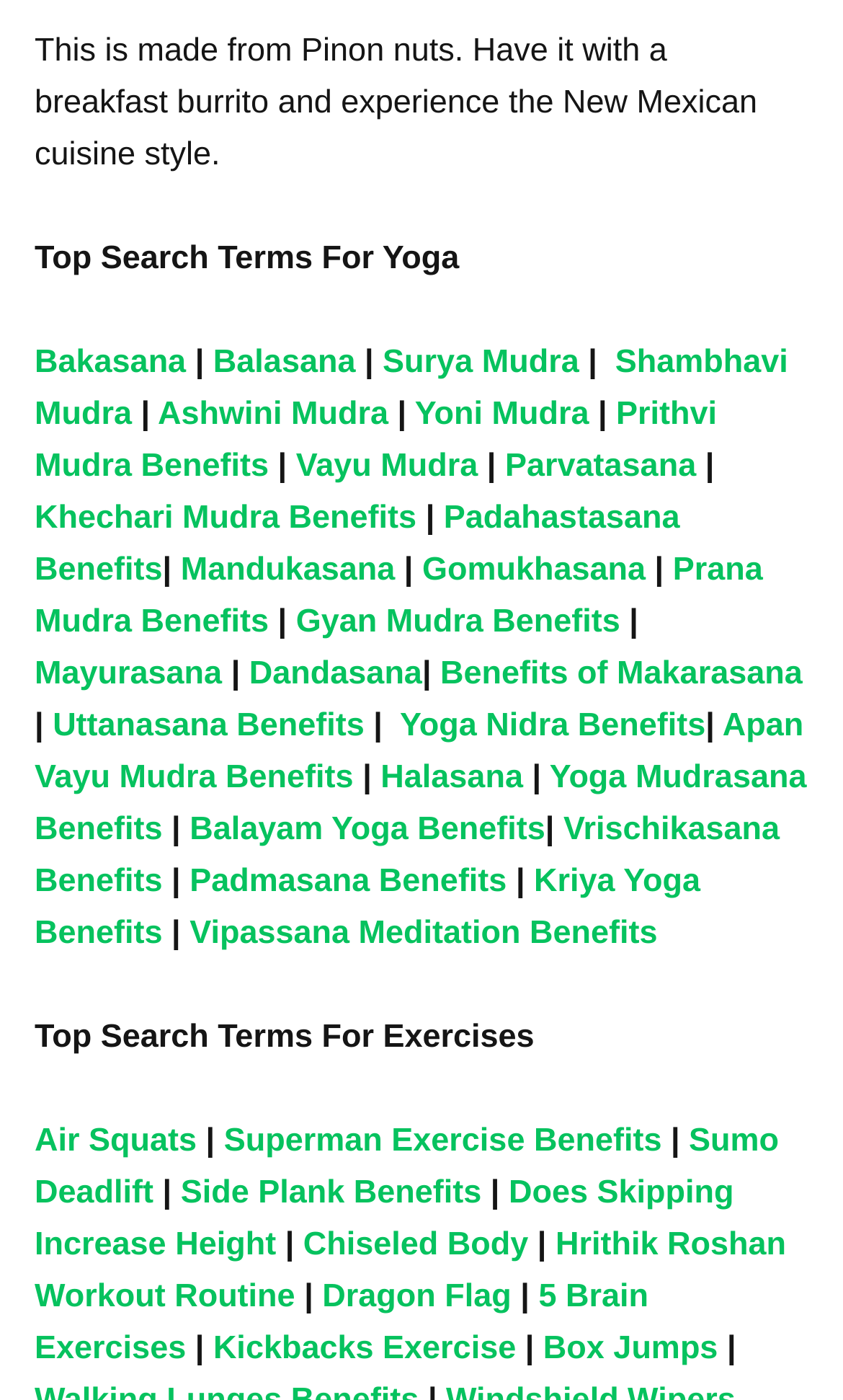Give a concise answer using only one word or phrase for this question:
What is the topic of the first text?

New Mexican cuisine